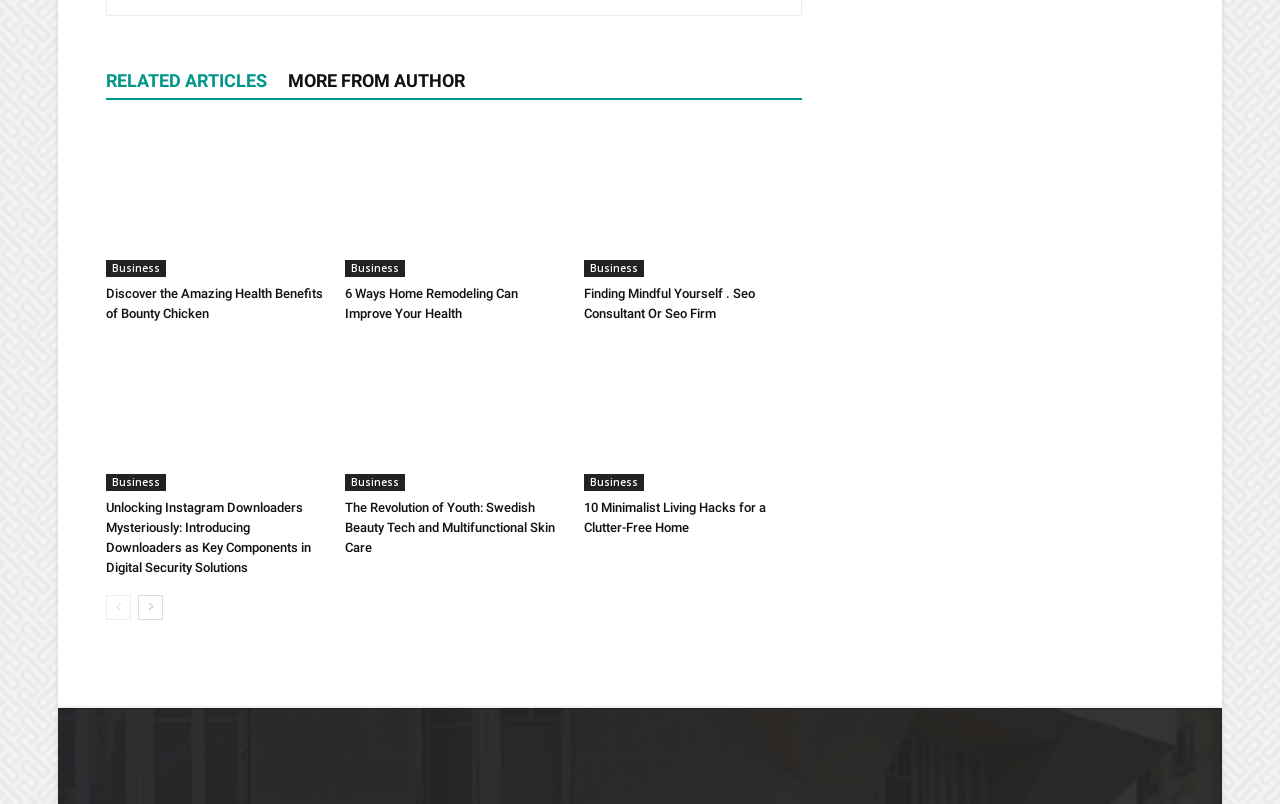Find the bounding box coordinates of the element you need to click on to perform this action: 'View '10 Minimalist Living Hacks for a Clutter-Free Home''. The coordinates should be represented by four float values between 0 and 1, in the format [left, top, right, bottom].

[0.456, 0.424, 0.627, 0.611]